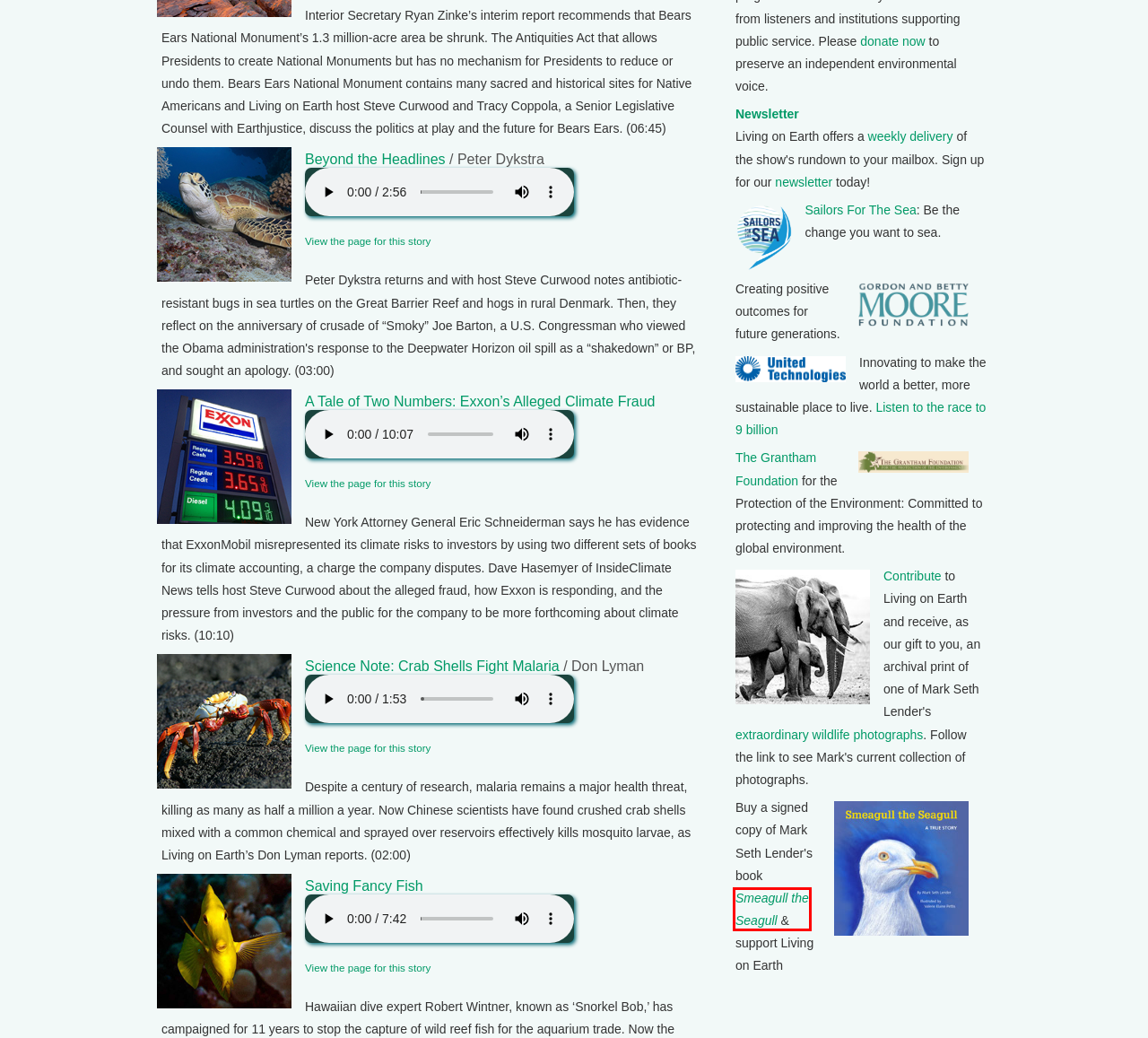You are provided with a screenshot of a webpage where a red rectangle bounding box surrounds an element. Choose the description that best matches the new webpage after clicking the element in the red bounding box. Here are the choices:
A. Hawaiian Cleaner Wrasse (Labroides phthirophagus)
 ·  iNaturalist
B. Goldring Surgeonfish (Ctenochaetus strigosus)
 ·  iNaturalist
C. Malaria | Malaria | CDC
D. Living on Earth
E. PRI
F. Bandit Angelfish (Apolemichthys arcuatus)
 ·  iNaturalist
G. Living on Earth: Exxon Shareholders Vote Climate Assessment
H. Mighty Ike: A monster storm in the making - Reveal

E